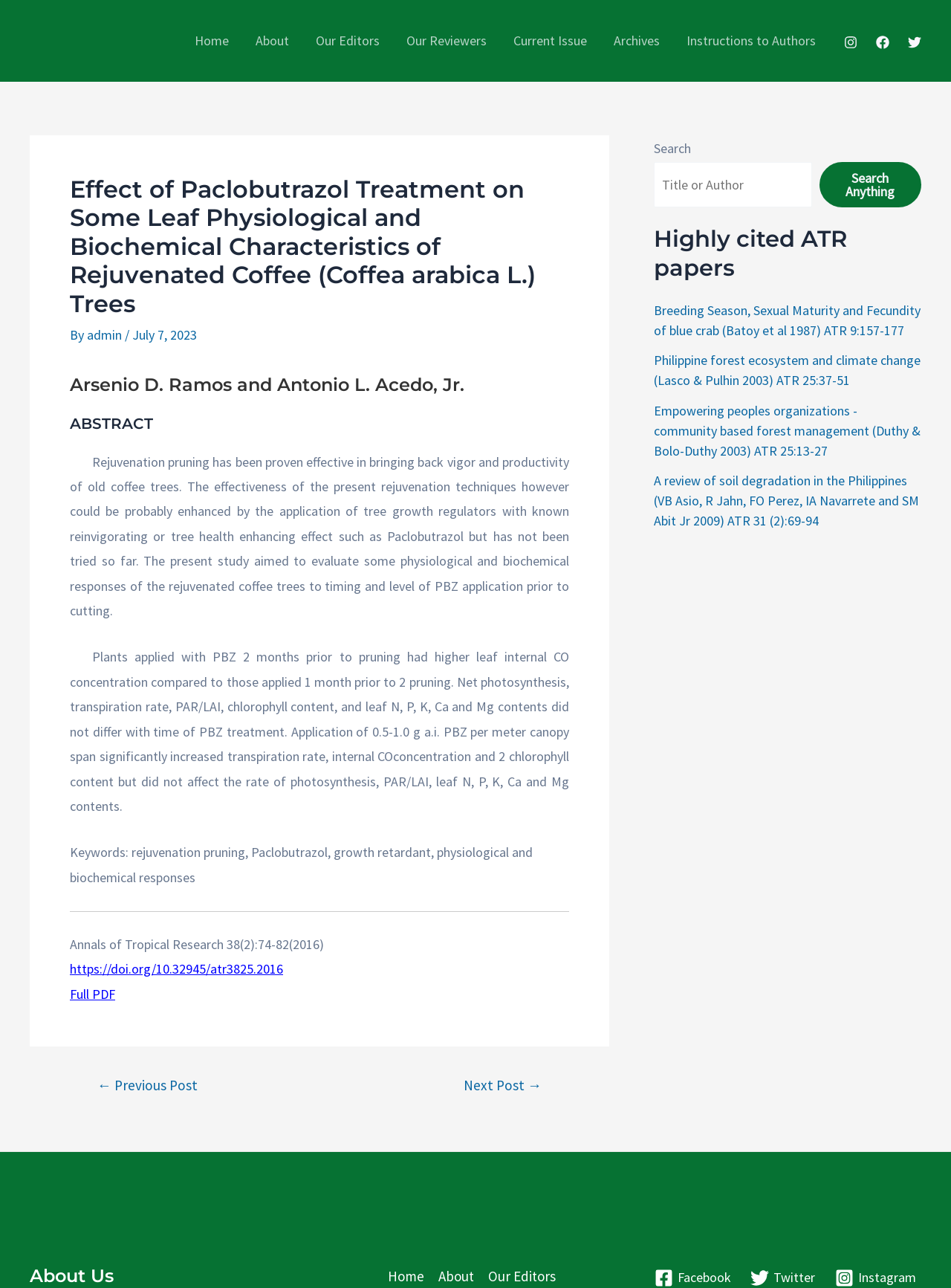What is the name of the authors of the article?
Please provide a single word or phrase answer based on the image.

Arsenio D. Ramos and Antonio L. Acedo, Jr.